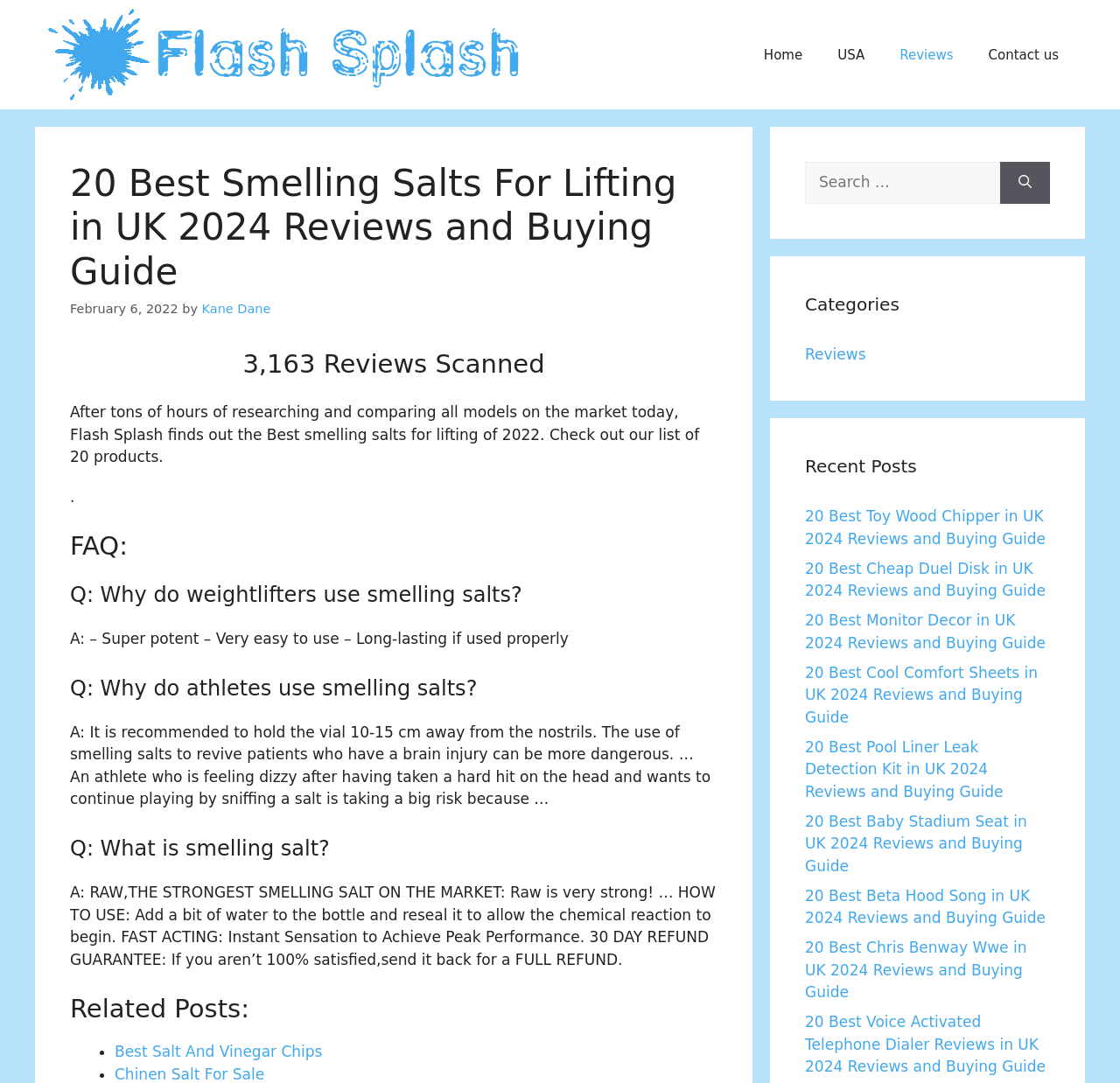Given the description "Contact the Gallery", provide the bounding box coordinates of the corresponding UI element.

None